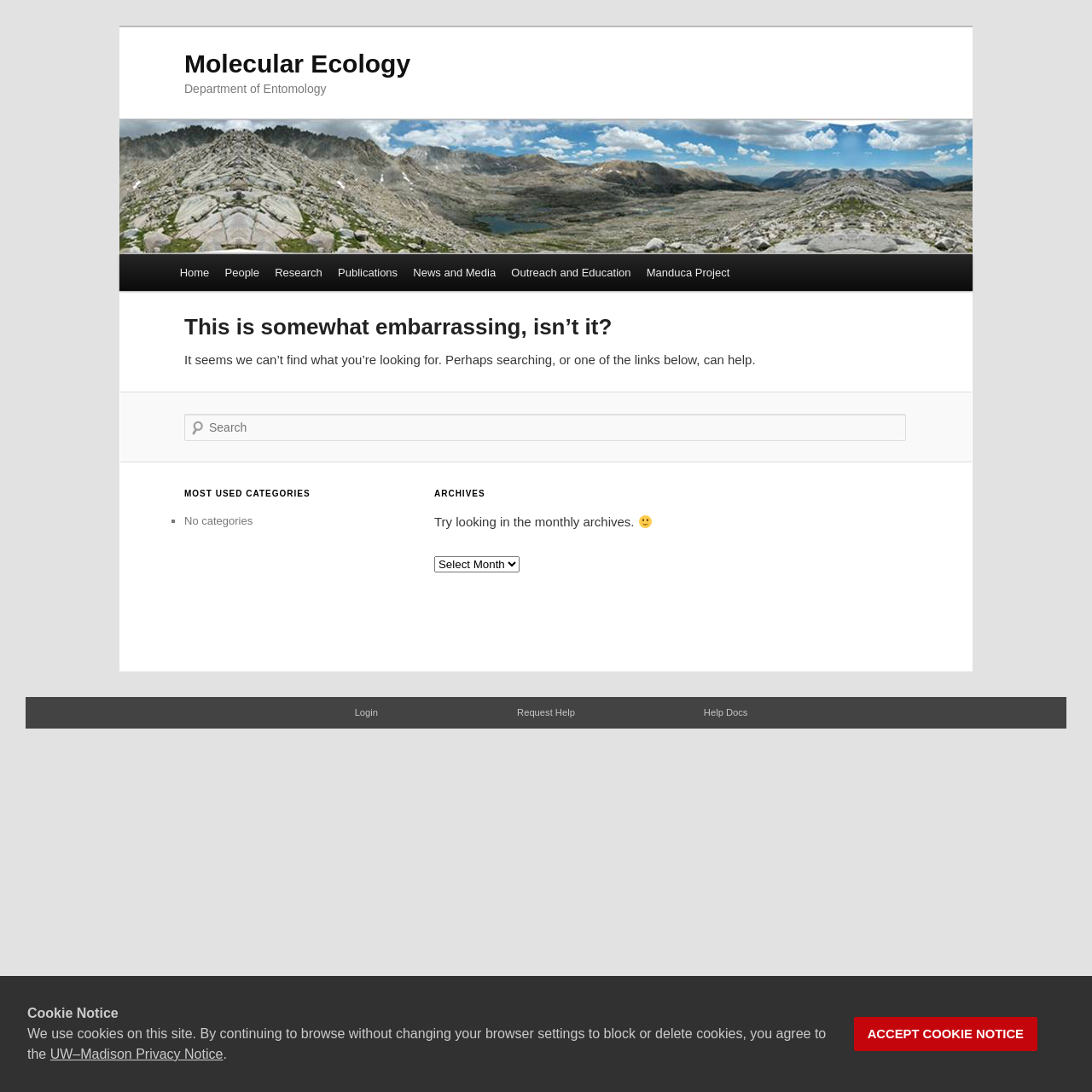Locate the bounding box coordinates of the element I should click to achieve the following instruction: "View Research page".

[0.248, 0.233, 0.305, 0.266]